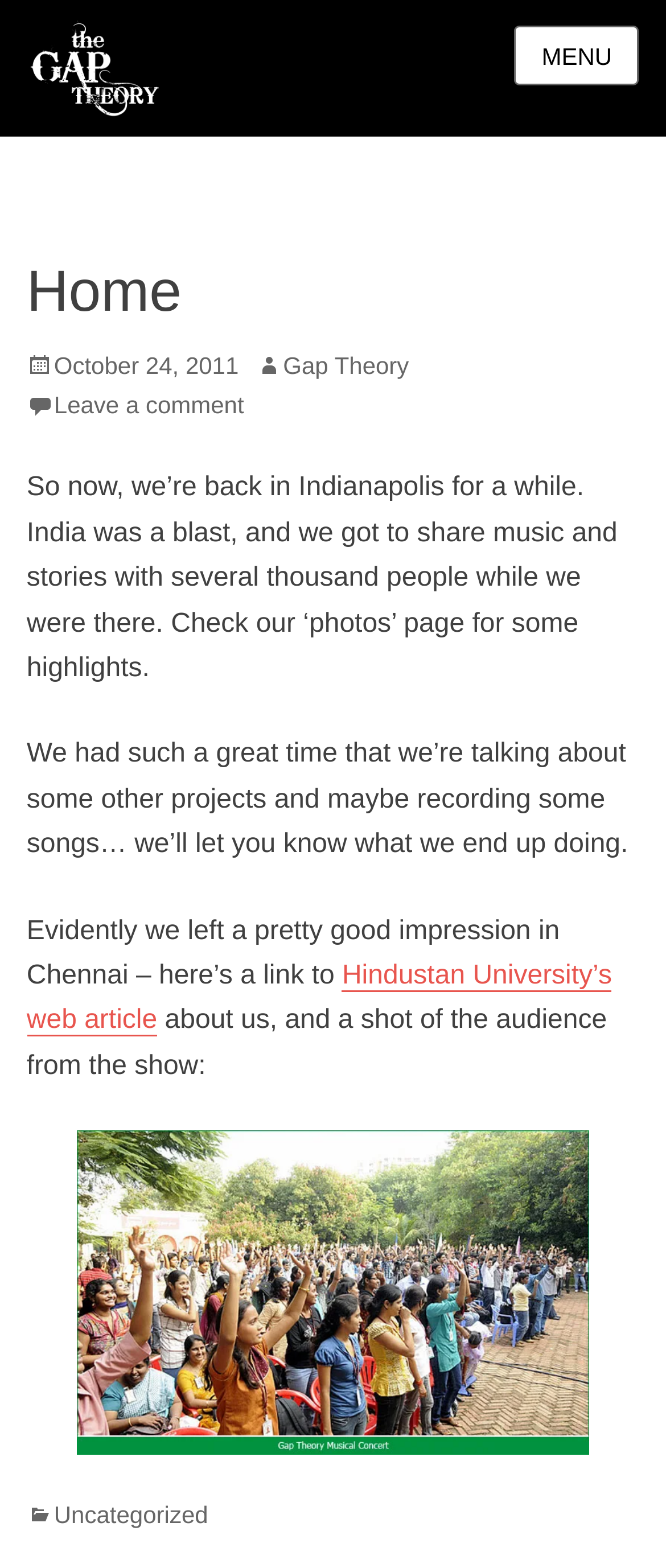How many images are there in the article section?
Using the information from the image, give a concise answer in one word or a short phrase.

1